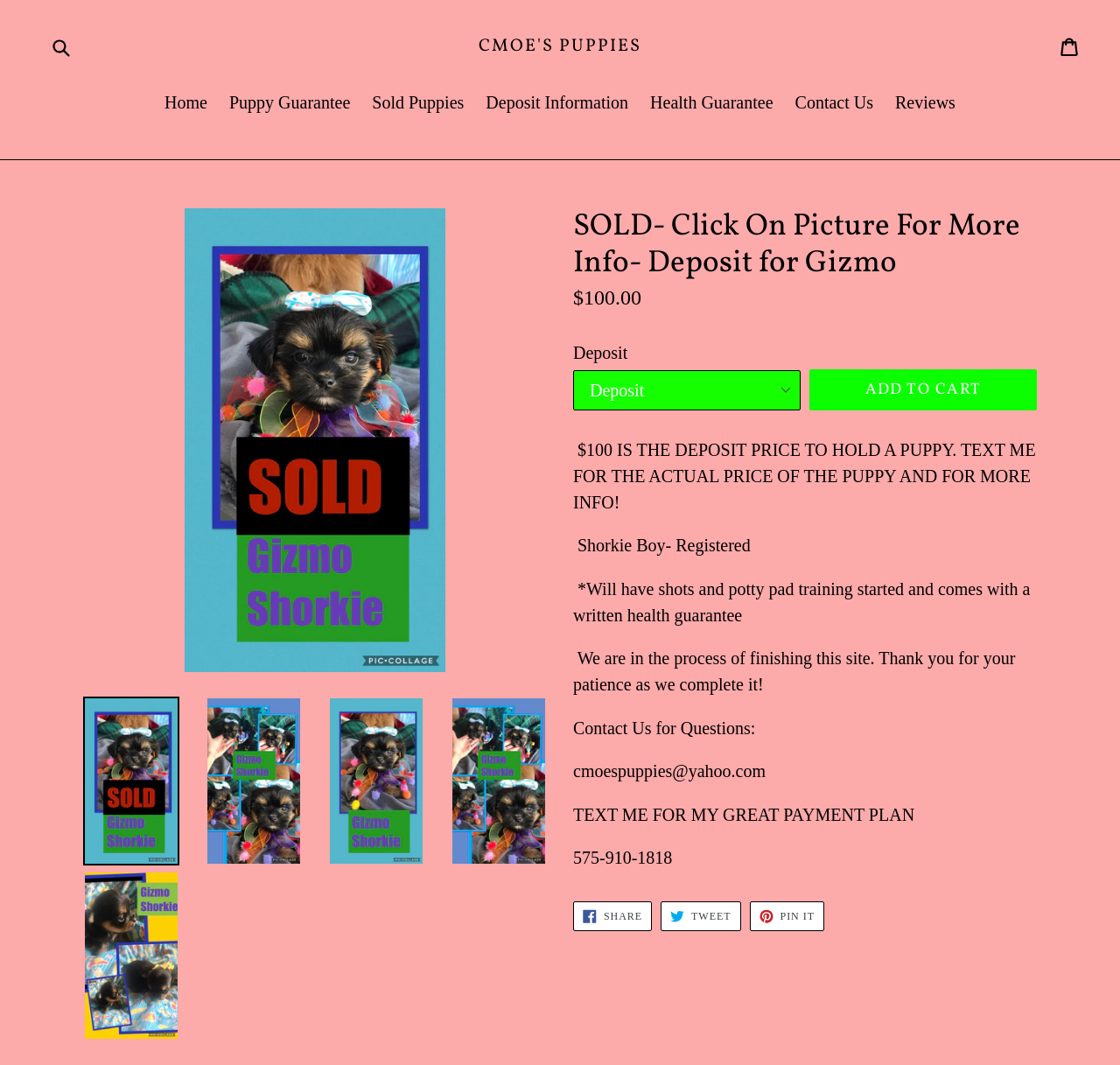Identify the bounding box coordinates of the clickable region required to complete the instruction: "Contact us through email". The coordinates should be given as four float numbers within the range of 0 and 1, i.e., [left, top, right, bottom].

[0.512, 0.715, 0.684, 0.733]